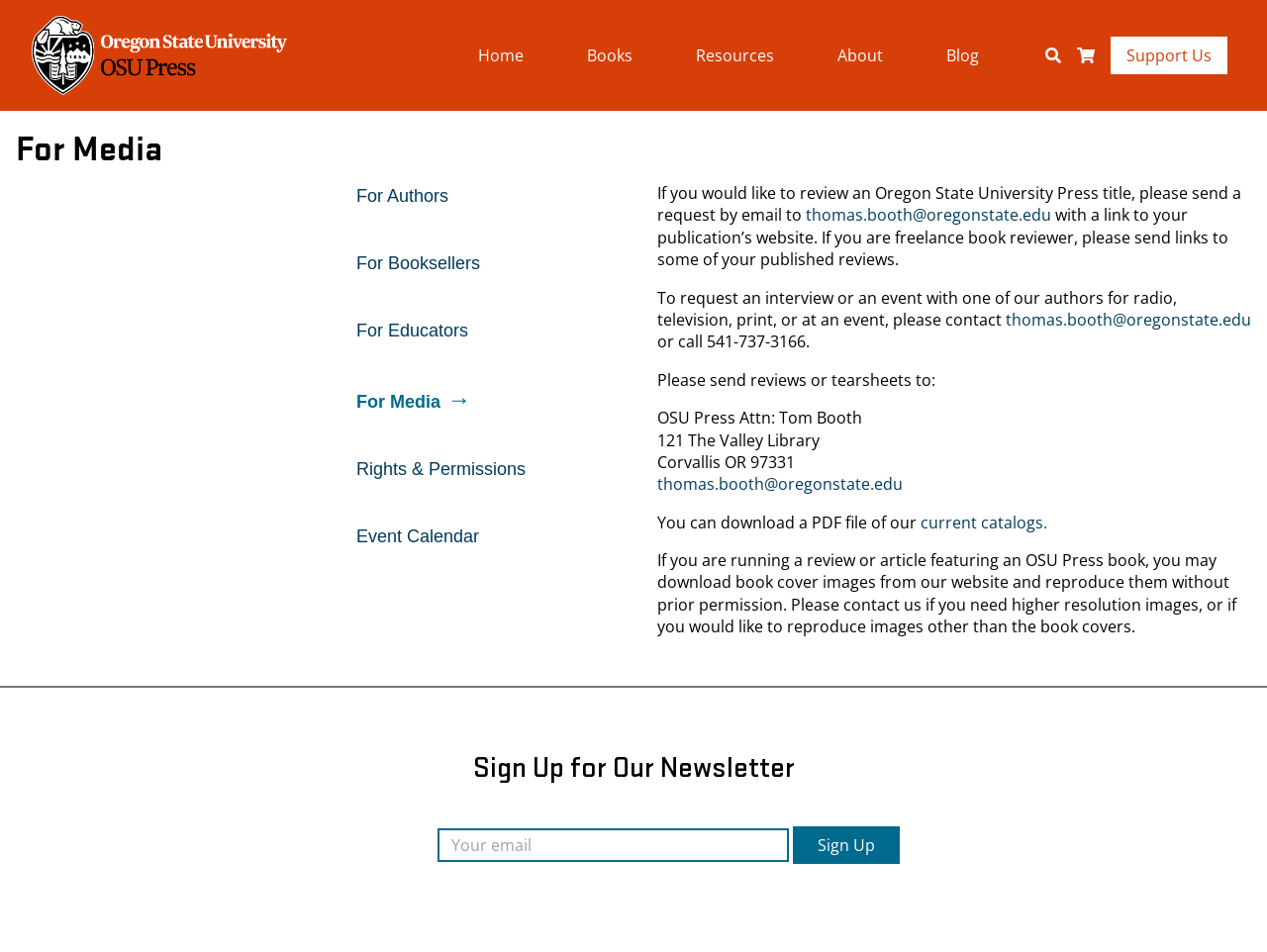Locate the UI element that matches the description For Authors in the webpage screenshot. Return the bounding box coordinates in the format (top-left x, top-left y, bottom-right x, bottom-right y), with values ranging from 0 to 1.

[0.281, 0.195, 0.354, 0.216]